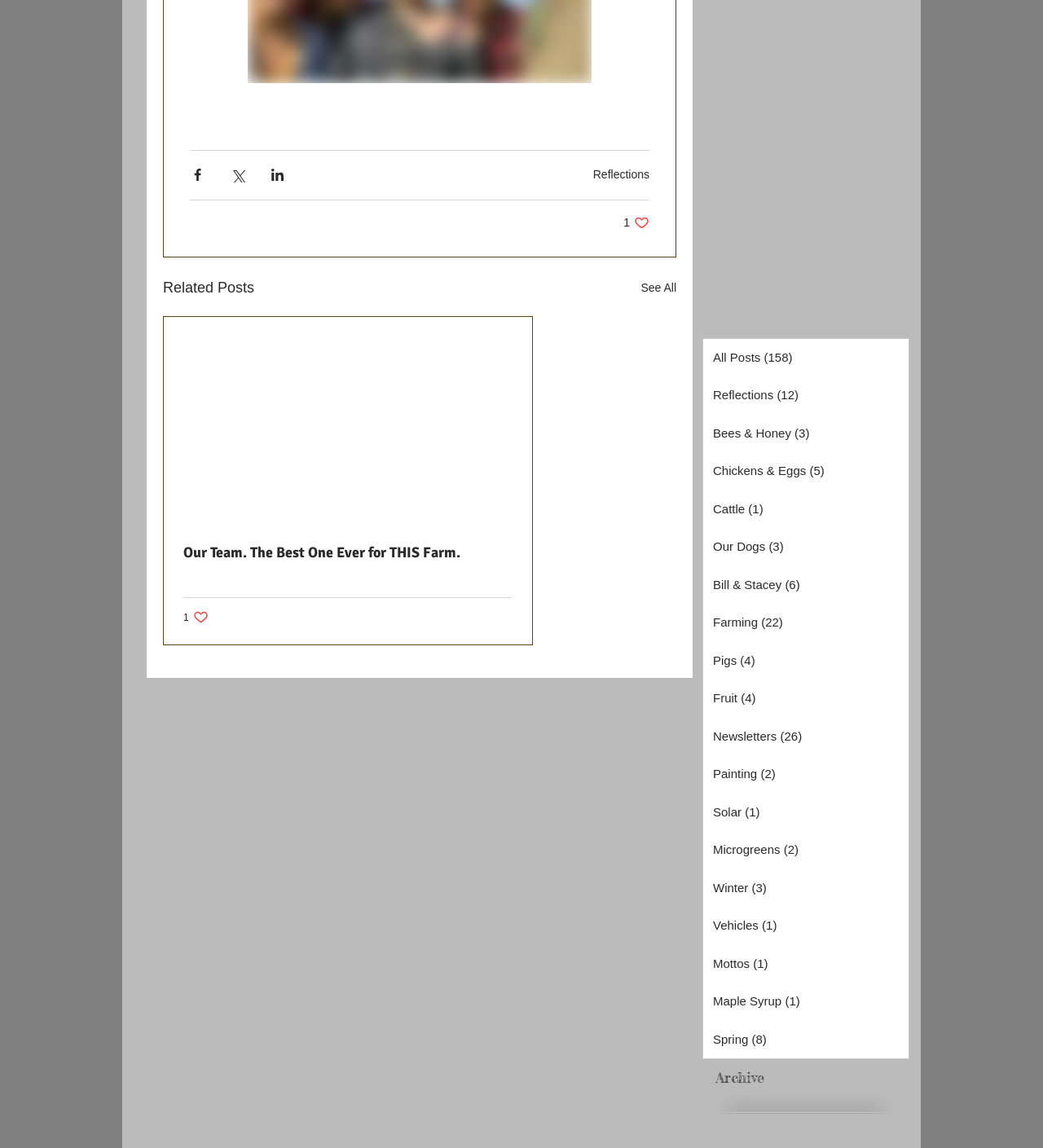Kindly determine the bounding box coordinates for the area that needs to be clicked to execute this instruction: "Read the article".

[0.157, 0.276, 0.51, 0.561]